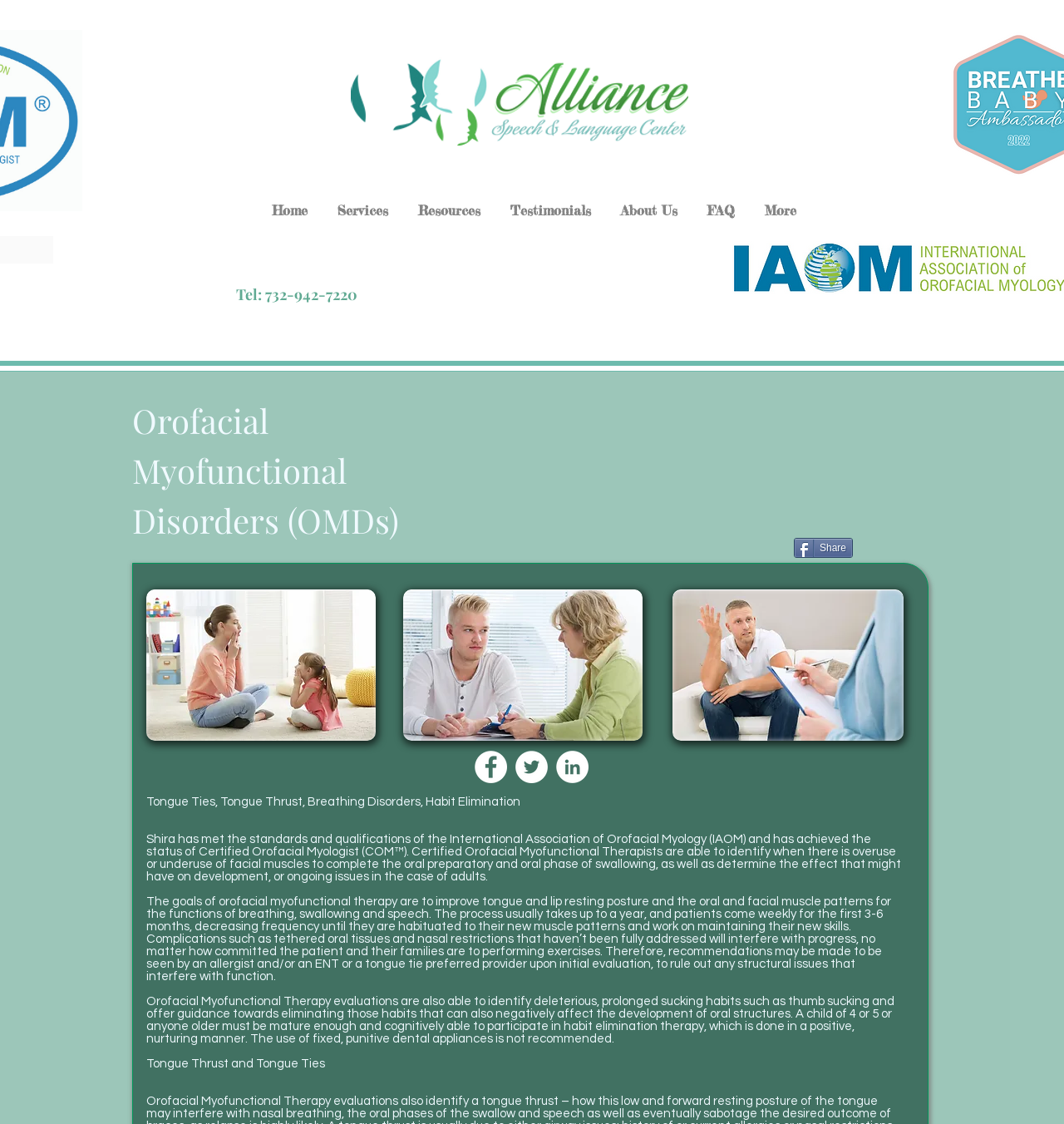Determine the bounding box coordinates of the clickable element to achieve the following action: 'Click the 'Facebook - White Circle' link'. Provide the coordinates as four float values between 0 and 1, formatted as [left, top, right, bottom].

[0.446, 0.668, 0.477, 0.697]